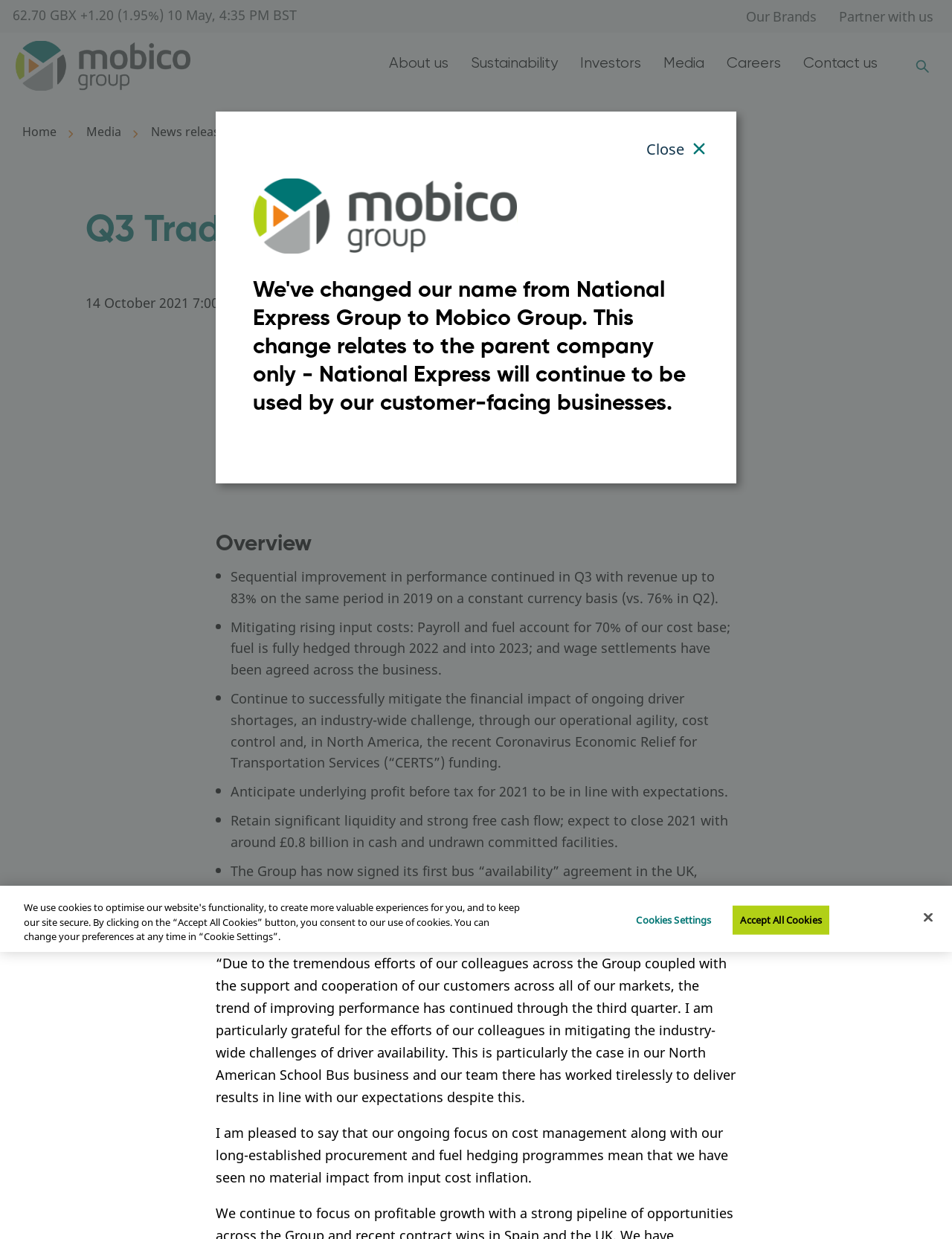What is the expected underlying profit before tax for 2021?
Please look at the screenshot and answer in one word or a short phrase.

In line with expectations